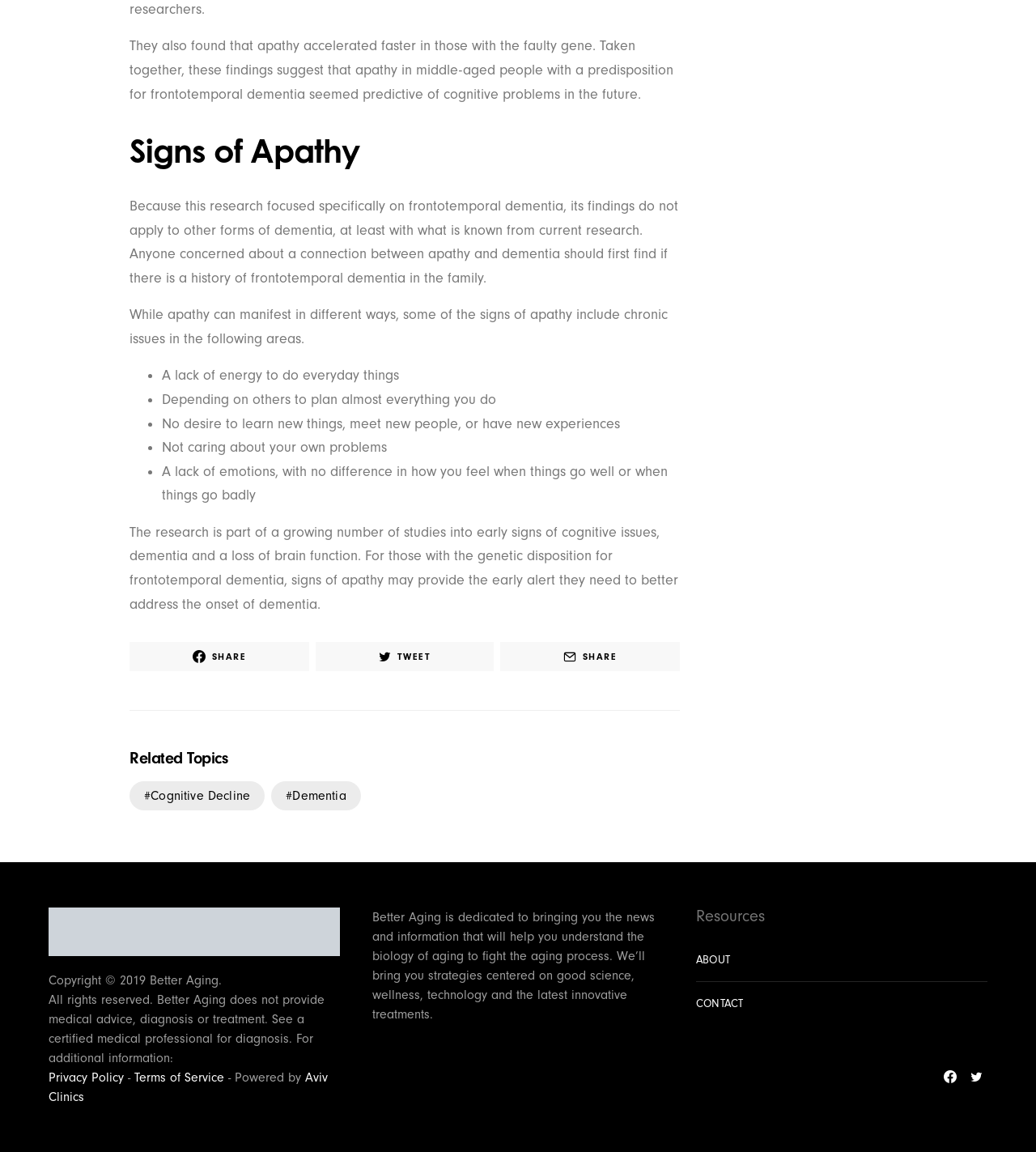What is the name of the clinic powered by?
Answer the question with as much detail as you can, using the image as a reference.

At the bottom of the webpage, it is mentioned that the website is powered by Aviv Clinics.